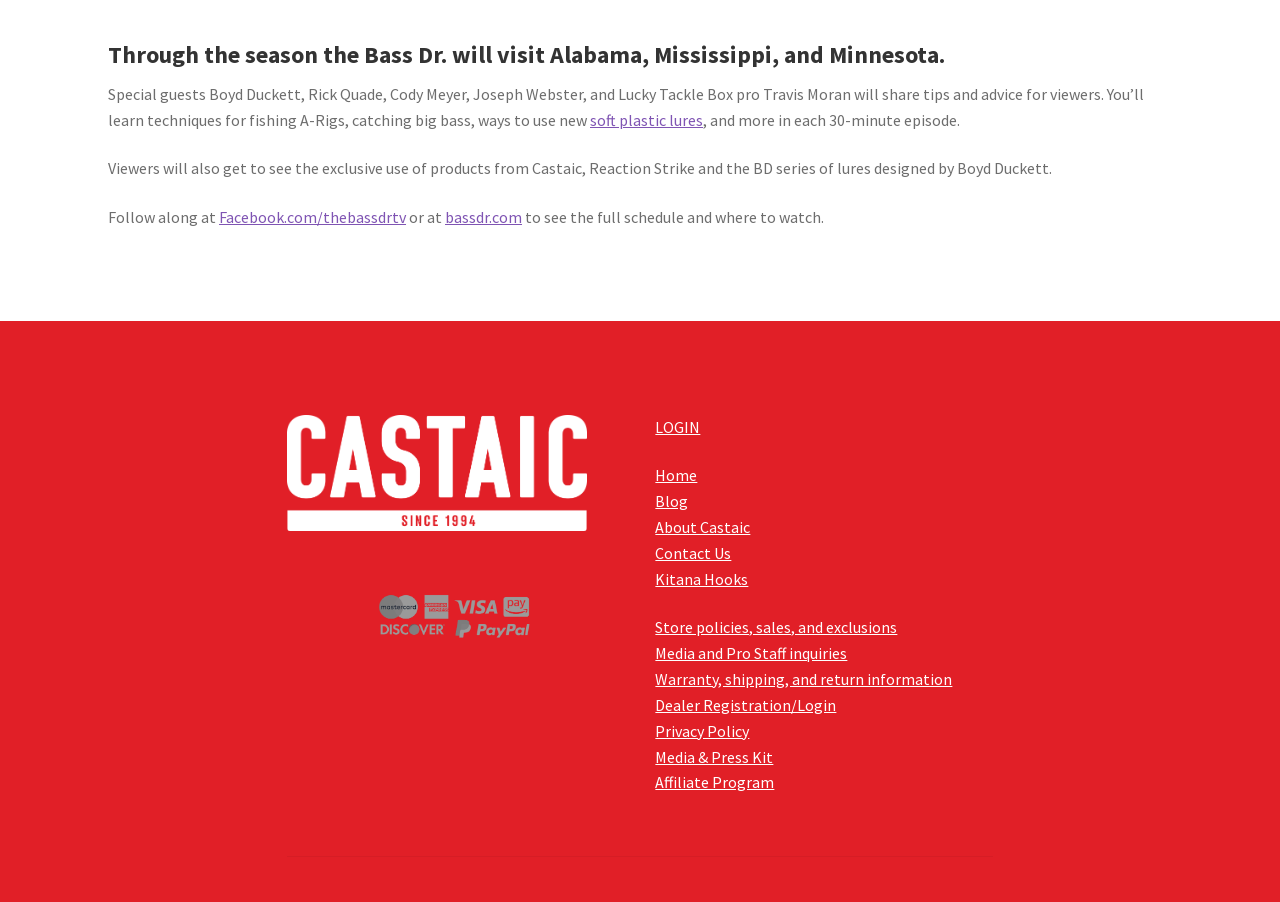Predict the bounding box of the UI element based on this description: "LOGIN".

[0.512, 0.462, 0.547, 0.484]